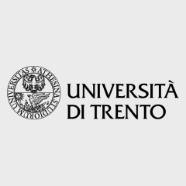What is the institution's name in the logo?
Answer with a single word or short phrase according to what you see in the image.

Università di Trento